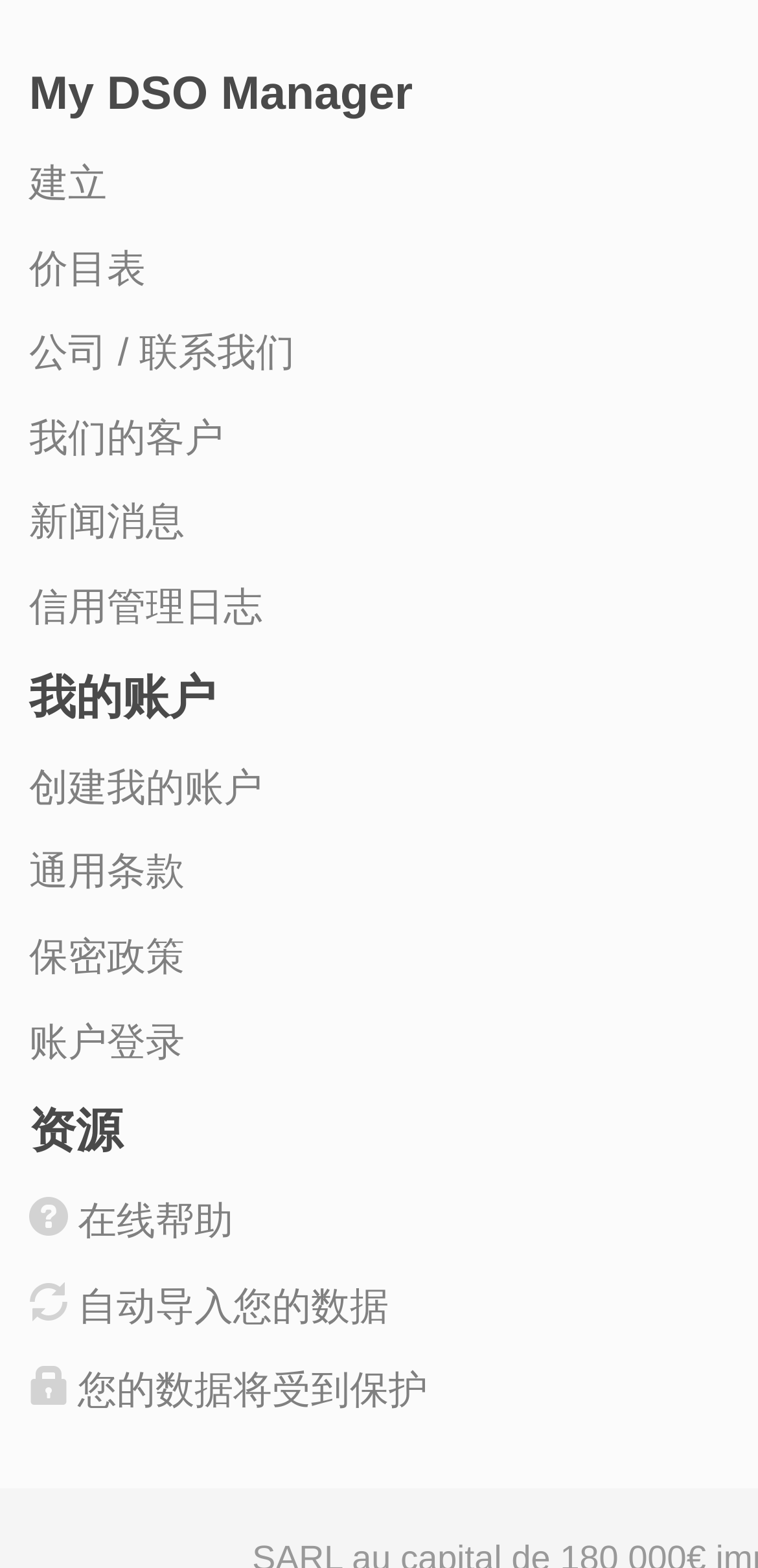Show the bounding box coordinates of the region that should be clicked to follow the instruction: "Create my account."

[0.038, 0.489, 0.346, 0.516]